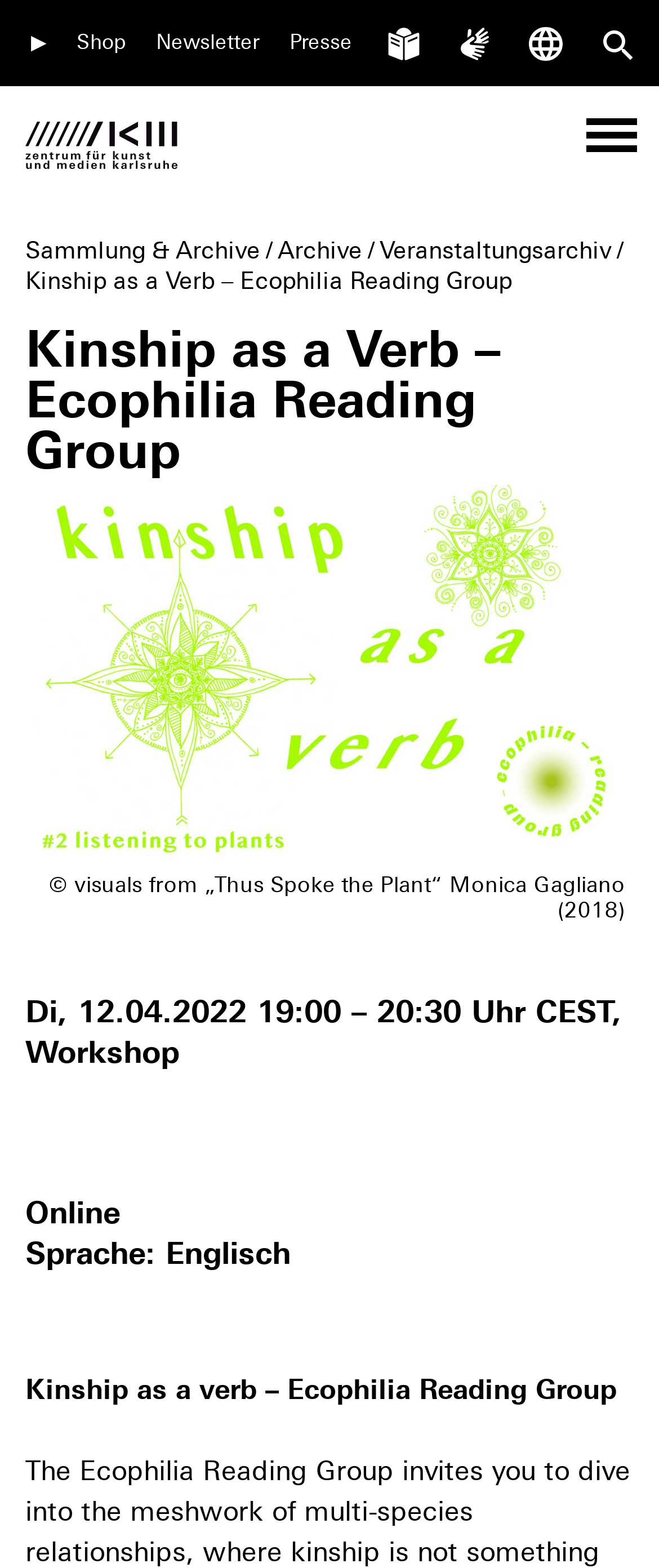Locate the bounding box for the described UI element: "Contact". Ensure the coordinates are four float numbers between 0 and 1, formatted as [left, top, right, bottom].

None